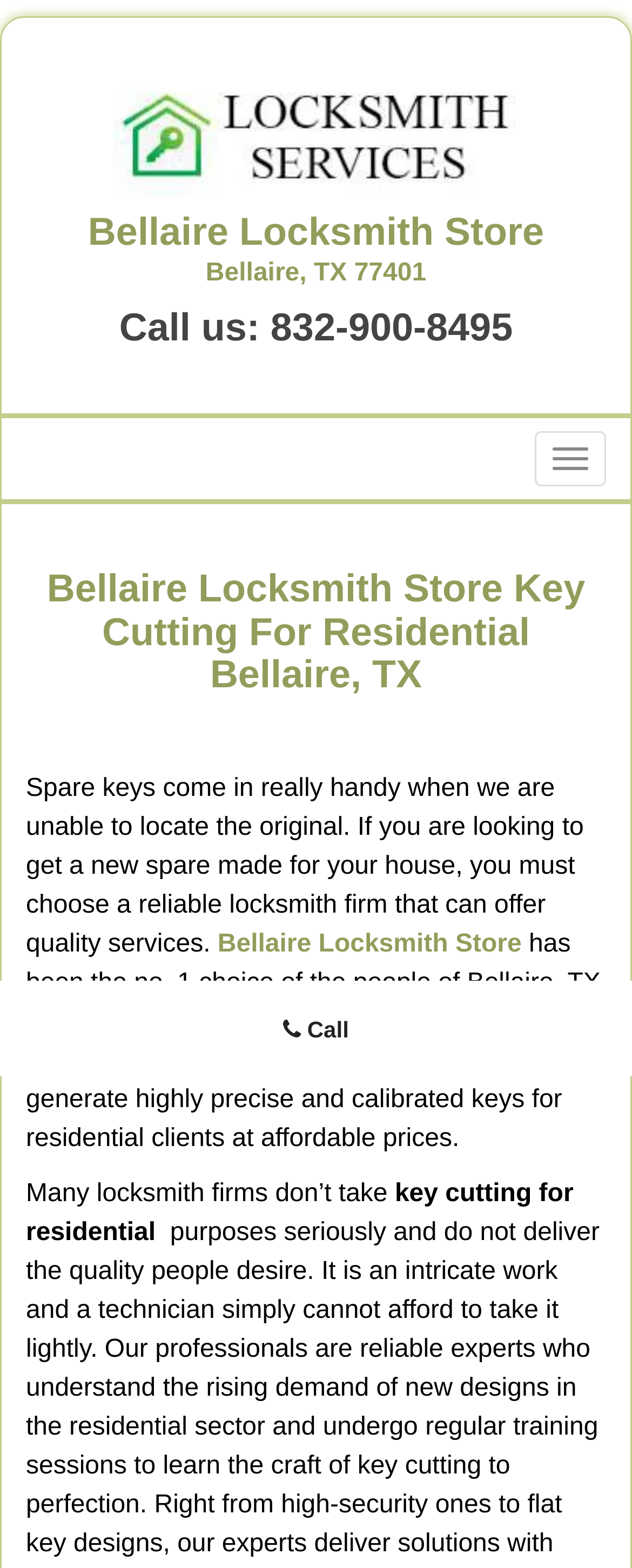Using the provided description Bellaire Locksmith Store, find the bounding box coordinates for the UI element. Provide the coordinates in (top-left x, top-left y, bottom-right x, bottom-right y) format, ensuring all values are between 0 and 1.

[0.344, 0.593, 0.825, 0.611]